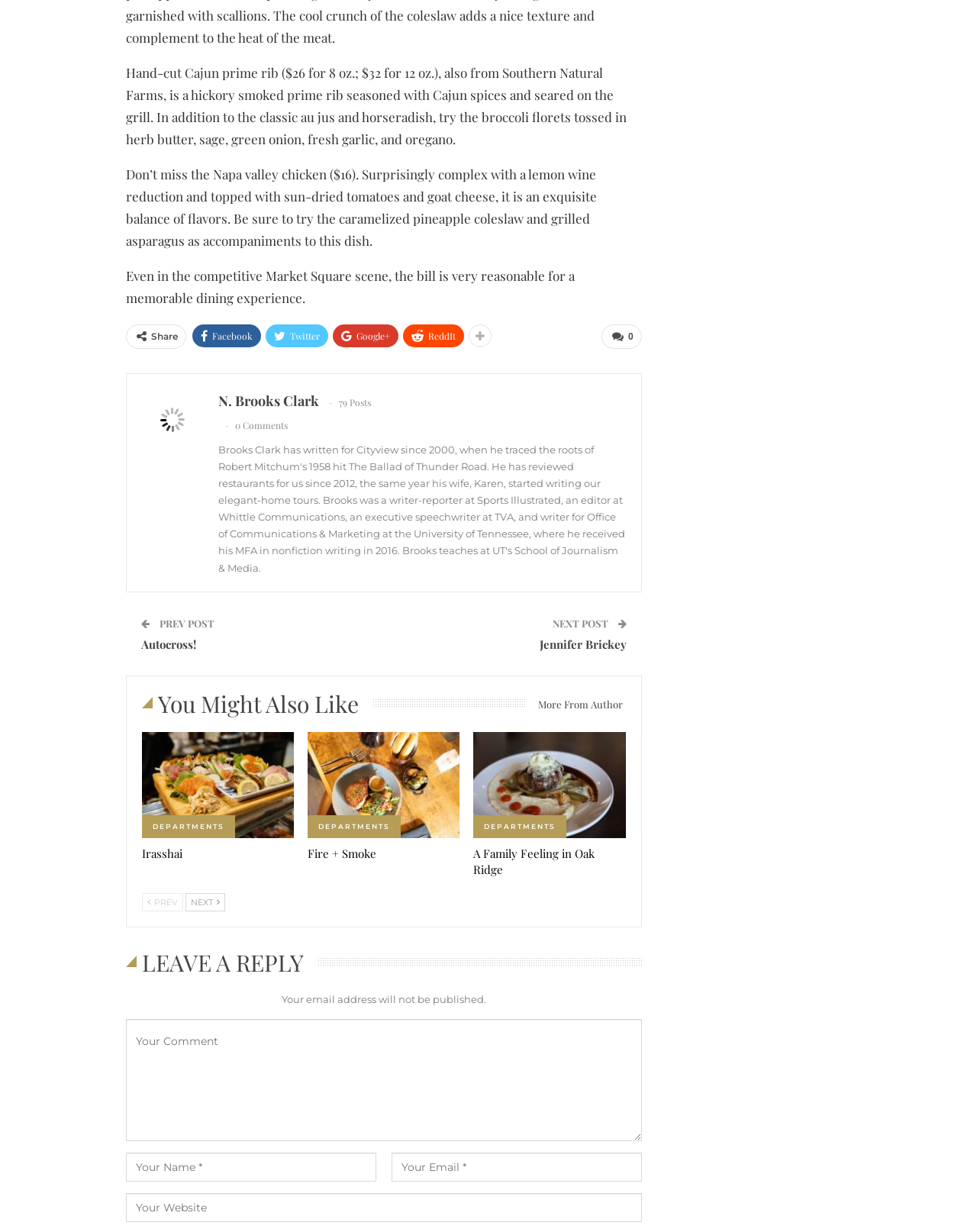Find the bounding box coordinates of the clickable element required to execute the following instruction: "Click the link to download Nokia software updater". Provide the coordinates as four float numbers between 0 and 1, i.e., [left, top, right, bottom].

None